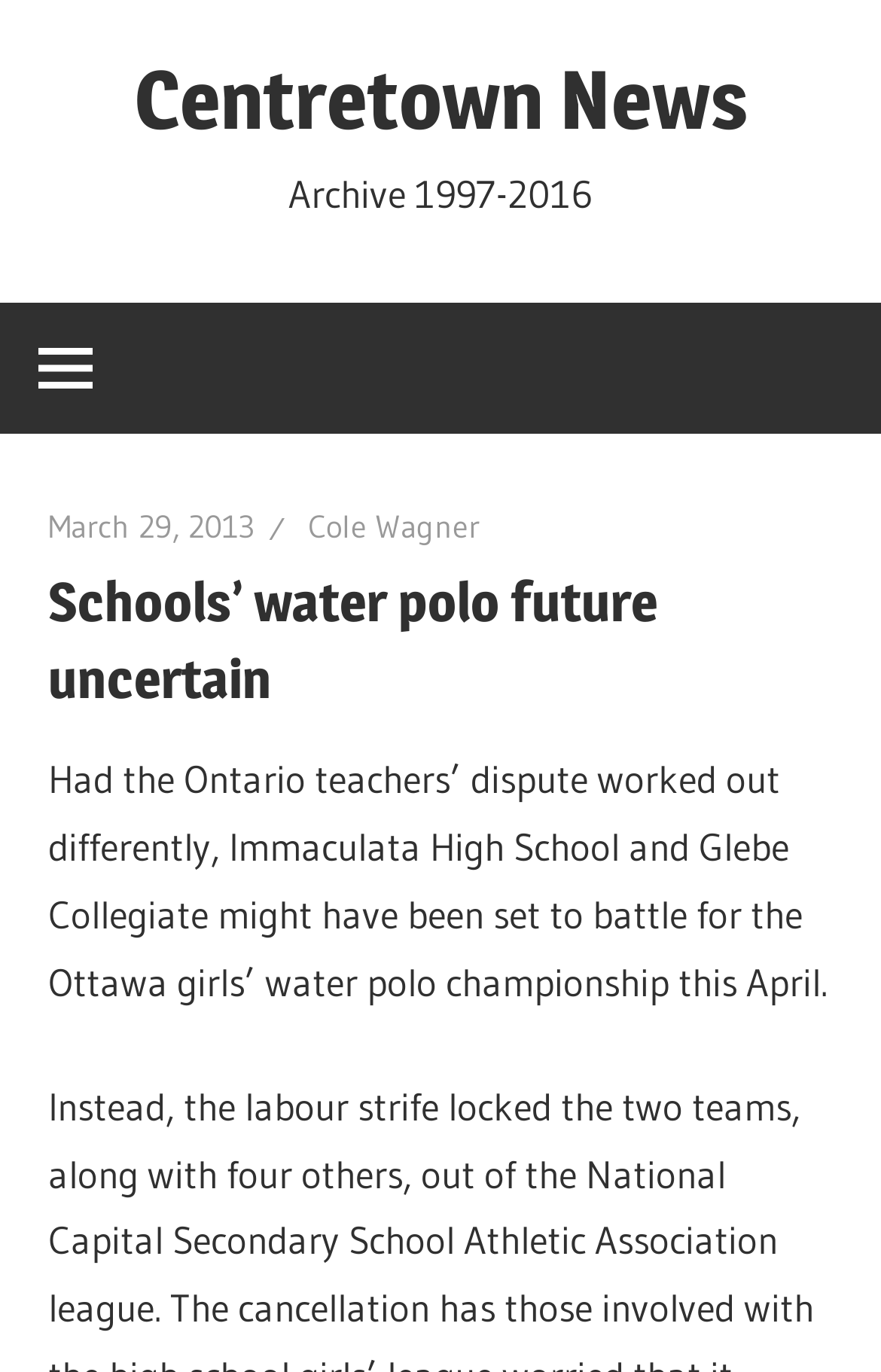Using the element description: "Centretown News", determine the bounding box coordinates for the specified UI element. The coordinates should be four float numbers between 0 and 1, [left, top, right, bottom].

[0.153, 0.036, 0.847, 0.108]